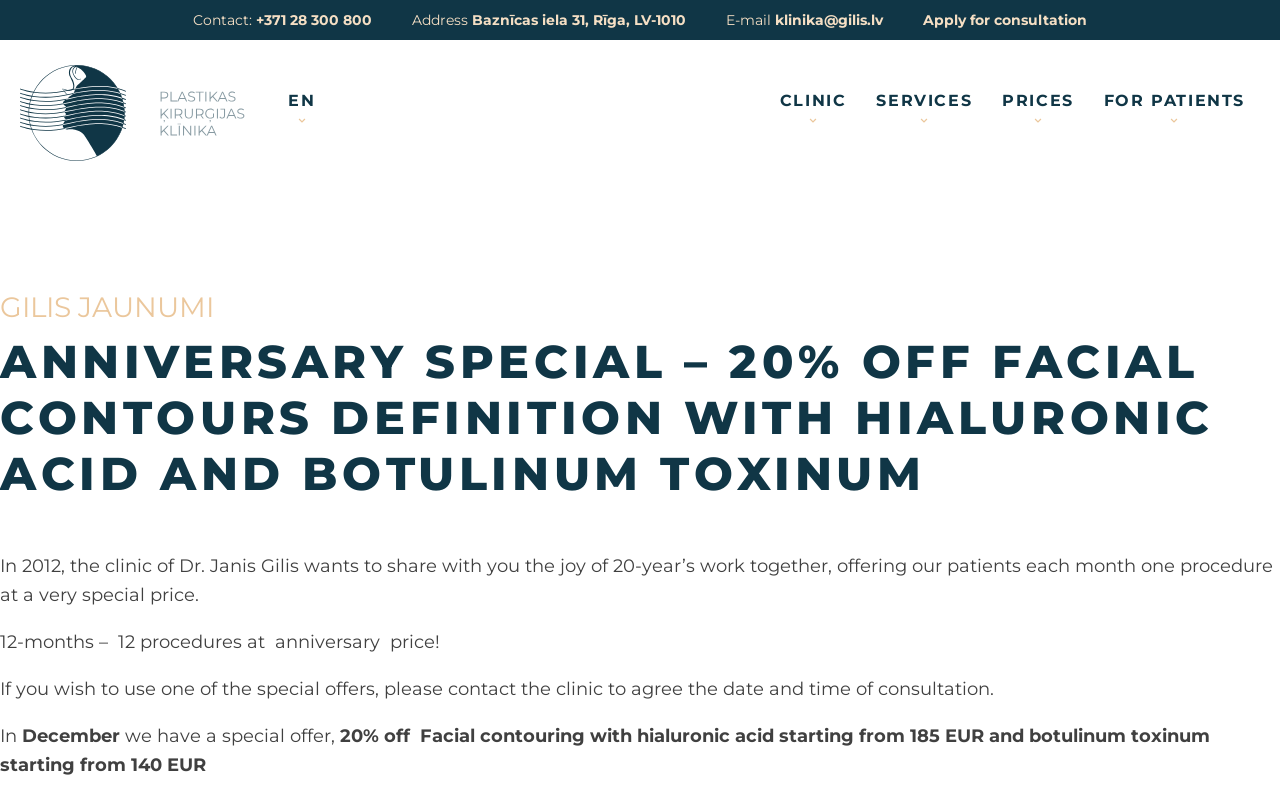Locate the bounding box coordinates of the area that needs to be clicked to fulfill the following instruction: "read The Best Christmas Getaways to Enjoy This Winter article". The coordinates should be in the format of four float numbers between 0 and 1, namely [left, top, right, bottom].

None